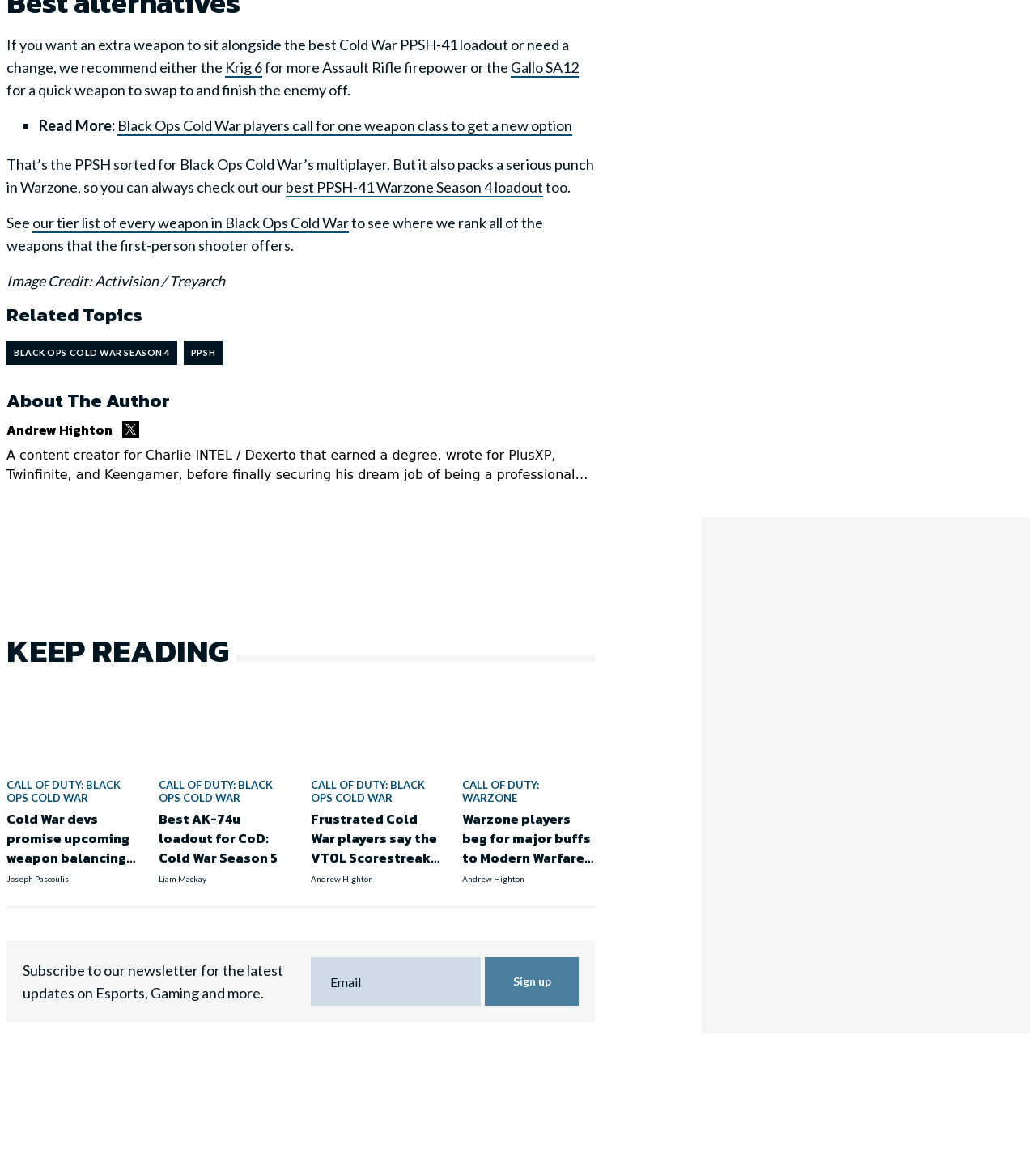What is the purpose of the VTOL Scorestreak?
Look at the screenshot and respond with one word or a short phrase.

Unknown